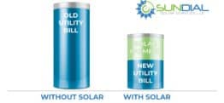Answer the following in one word or a short phrase: 
What is the purpose of the visual comparison?

To highlight financial advantages